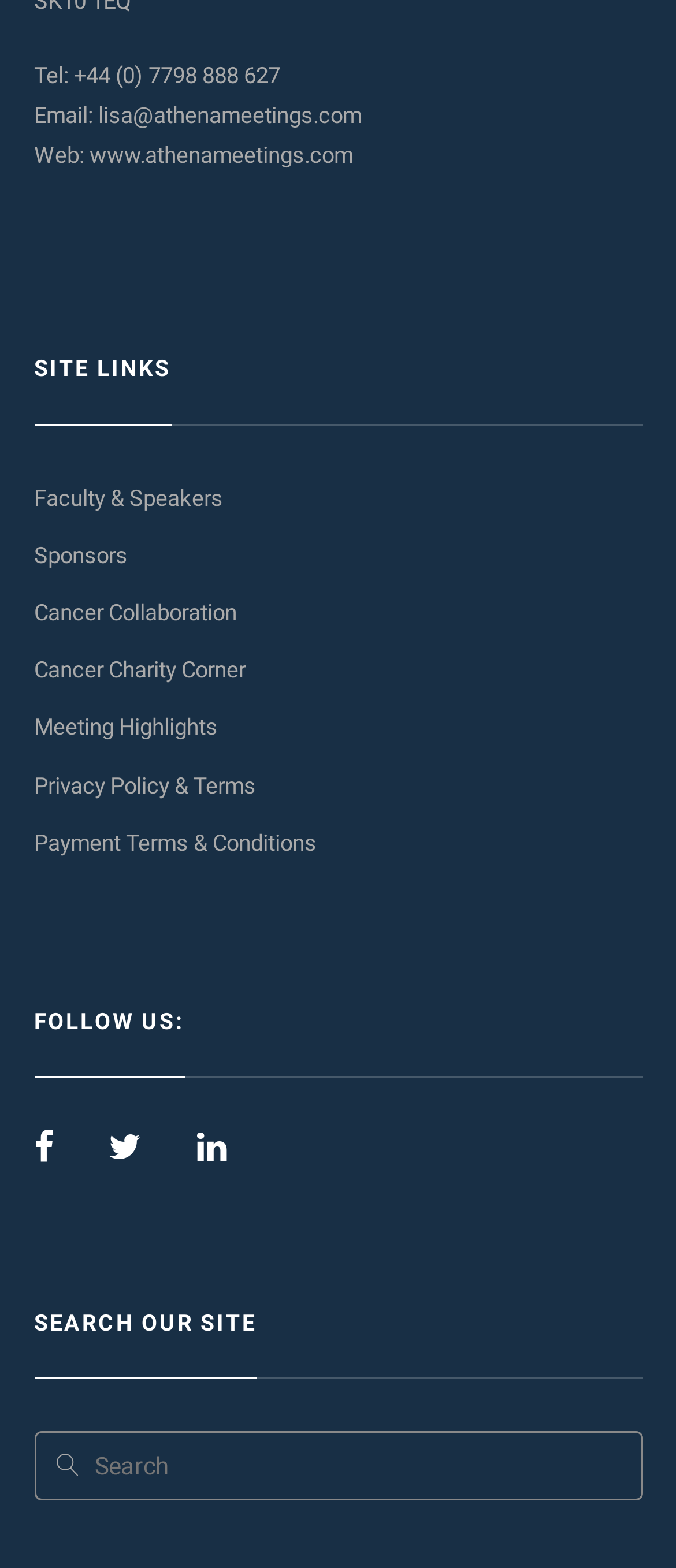How many links are there in the 'SITE LINKS' section?
Analyze the screenshot and provide a detailed answer to the question.

The 'SITE LINKS' section contains several links, including 'Faculty & Speakers', 'Sponsors', 'Cancer Collaboration', 'Cancer Charity Corner', 'Meeting Highlights', 'Privacy Policy & Terms', and 'Payment Terms & Conditions', for a total of 7 links.